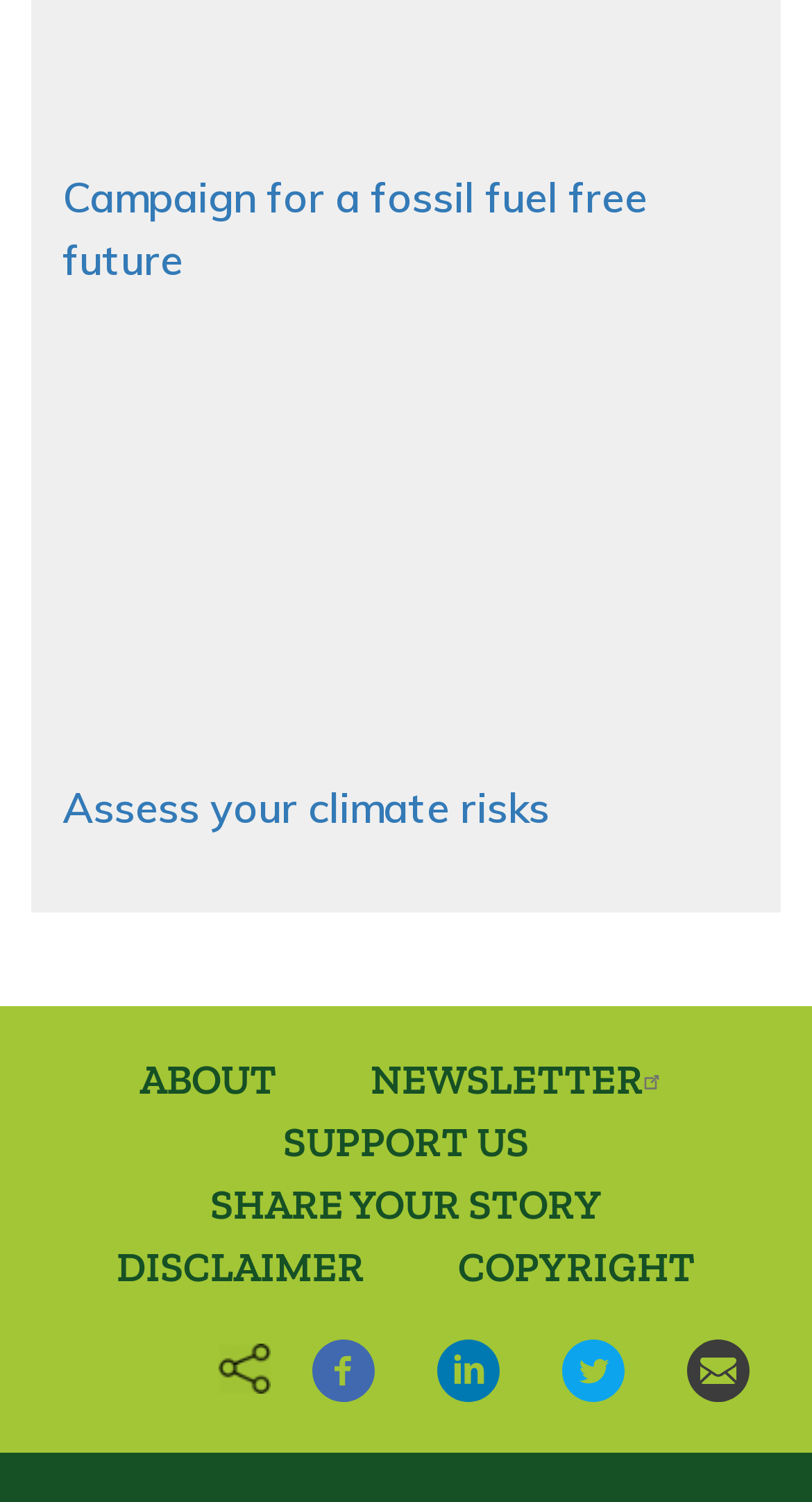Please specify the bounding box coordinates for the clickable region that will help you carry out the instruction: "Share on Facebook".

[0.346, 0.895, 0.462, 0.924]